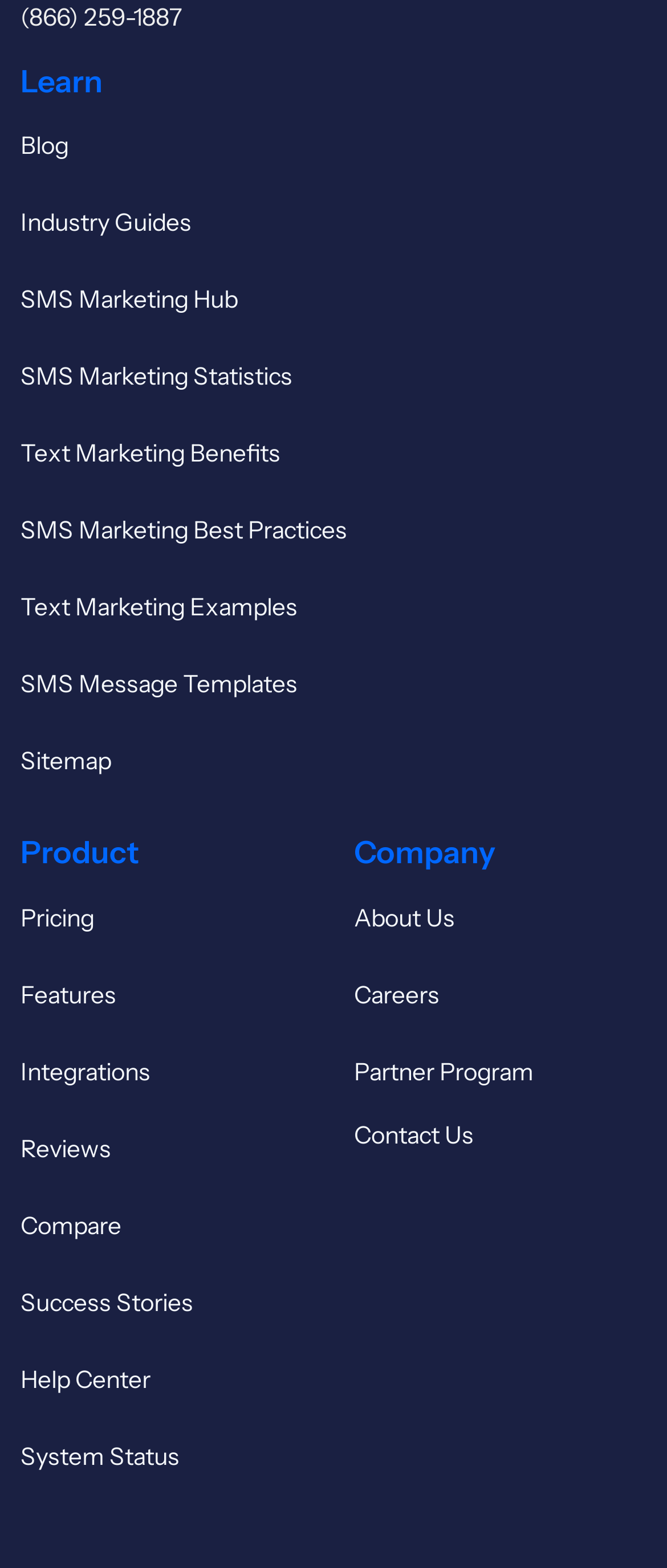Specify the bounding box coordinates of the area that needs to be clicked to achieve the following instruction: "Click on the 'RICHARD SMITH' link".

None